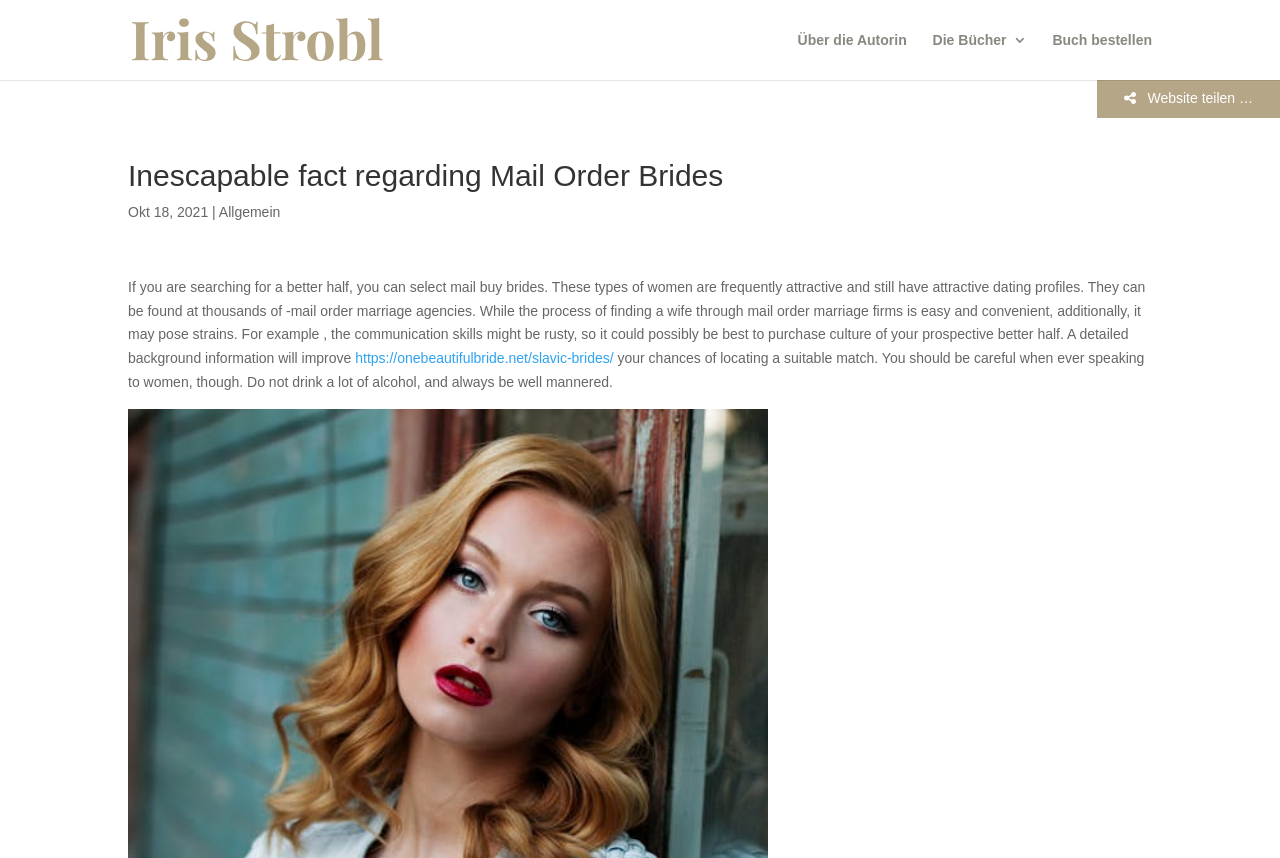How many links are there in the article?
Refer to the image and respond with a one-word or short-phrase answer.

3